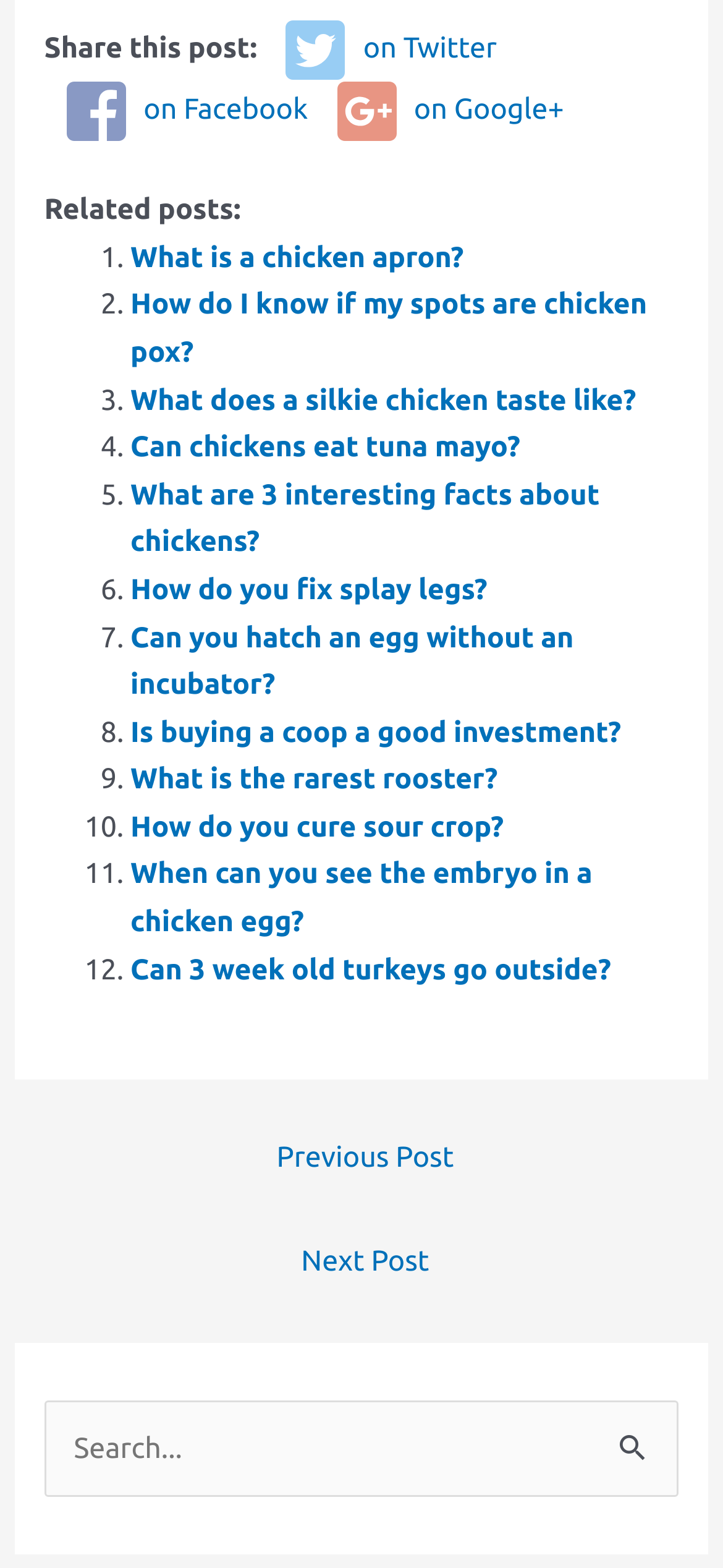Please provide the bounding box coordinates for the element that needs to be clicked to perform the following instruction: "Go to the previous post". The coordinates should be given as four float numbers between 0 and 1, i.e., [left, top, right, bottom].

[0.027, 0.718, 0.984, 0.761]